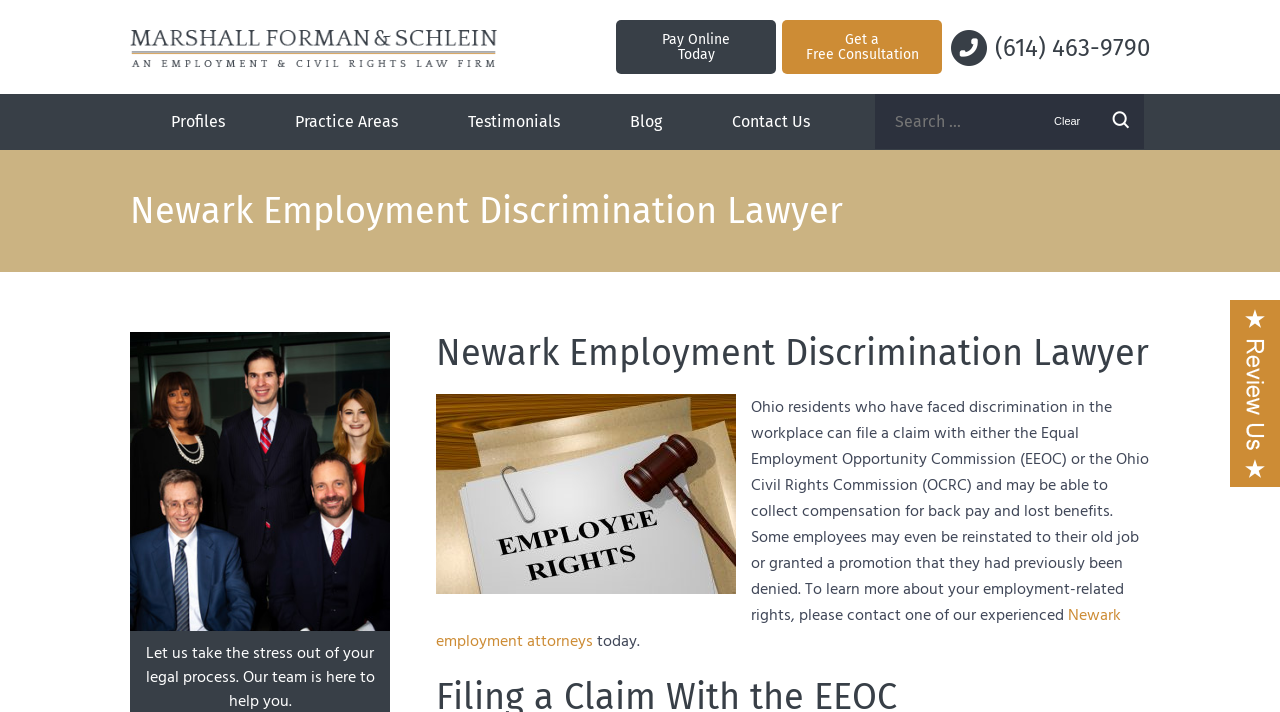Please answer the following question using a single word or phrase: 
What is the topic of the image on the page?

employment law attorney